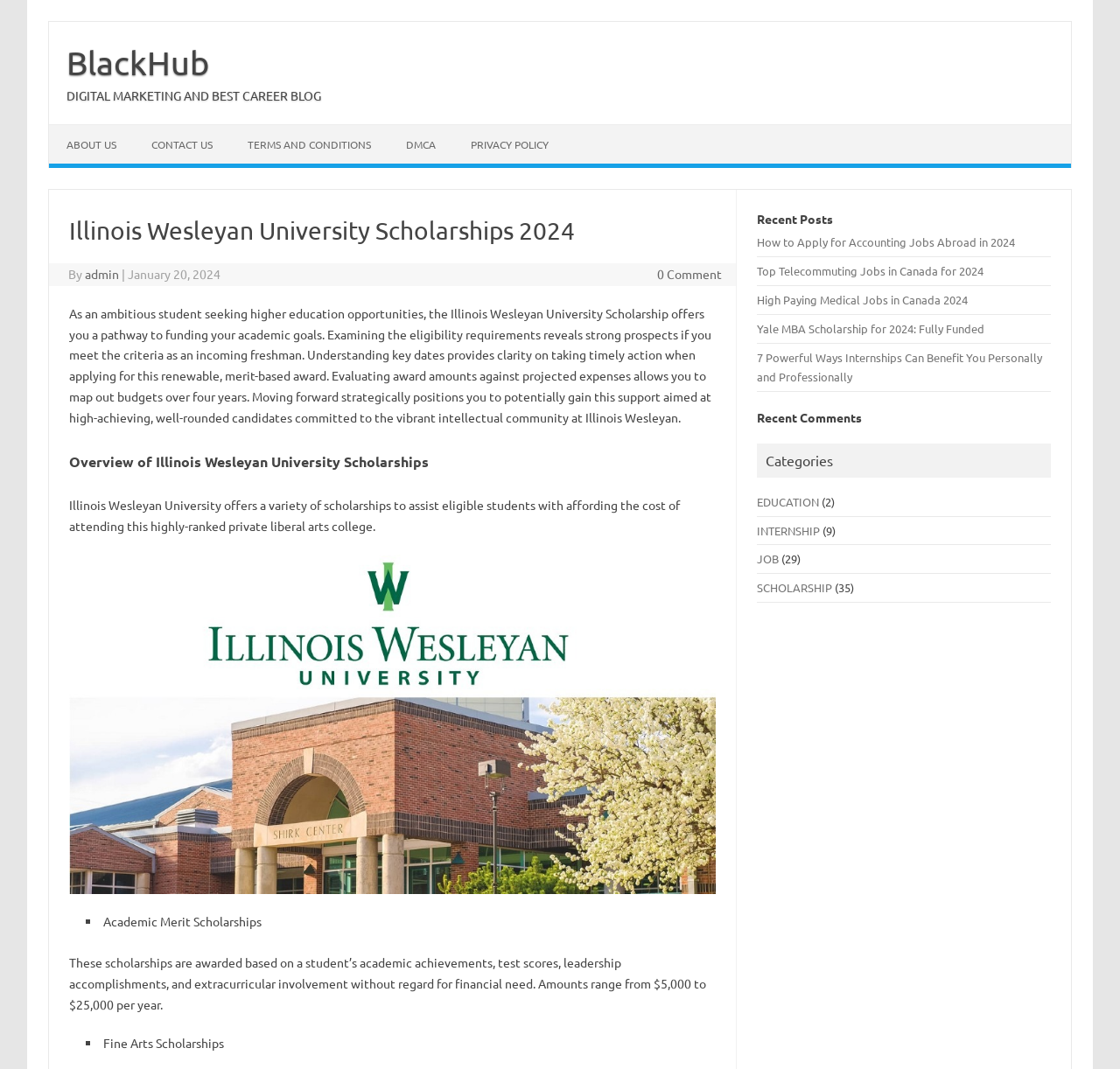Specify the bounding box coordinates of the element's area that should be clicked to execute the given instruction: "Check the 'Illinois Wesleyan University Scholarships 2024' heading". The coordinates should be four float numbers between 0 and 1, i.e., [left, top, right, bottom].

[0.062, 0.202, 0.639, 0.23]